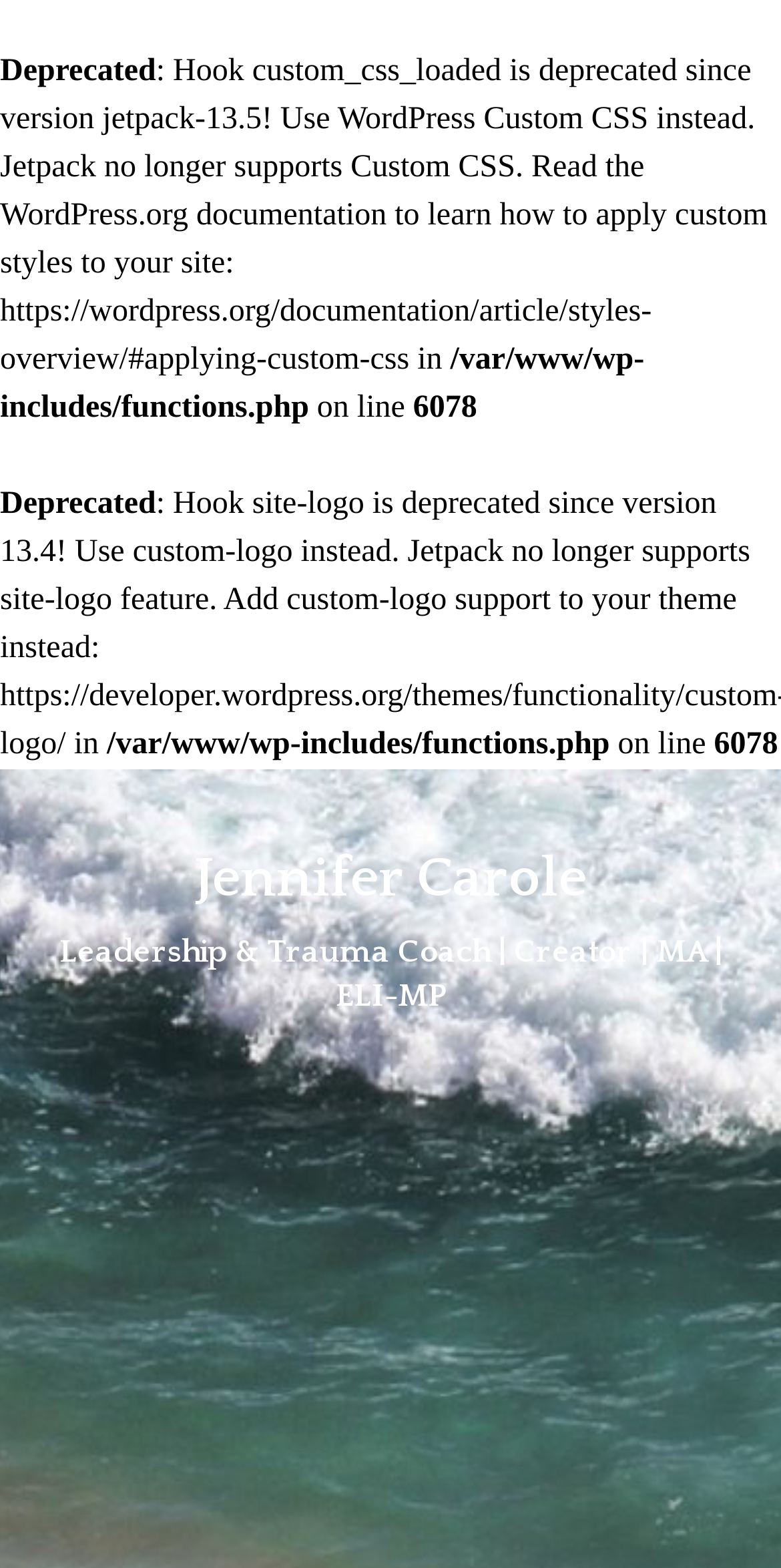Based on the visual content of the image, answer the question thoroughly: What is the line number mentioned in the warning message?

The line number mentioned in the warning message is 6078, which is mentioned in the static text elements. This line number is likely related to the deprecated custom_css_loaded hook in the functions.php file.